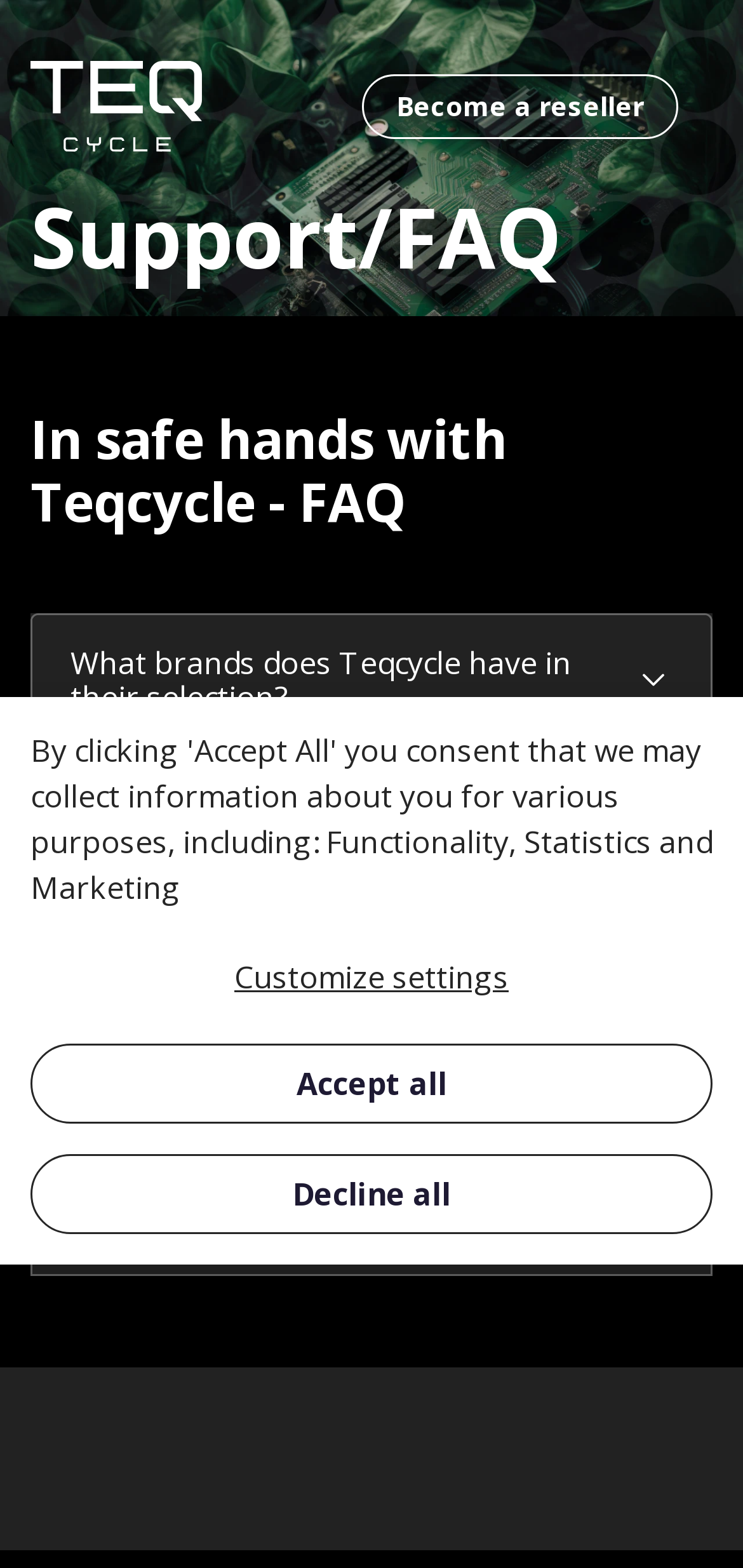Please identify the bounding box coordinates of the element that needs to be clicked to perform the following instruction: "Customize settings".

[0.041, 0.6, 0.959, 0.646]